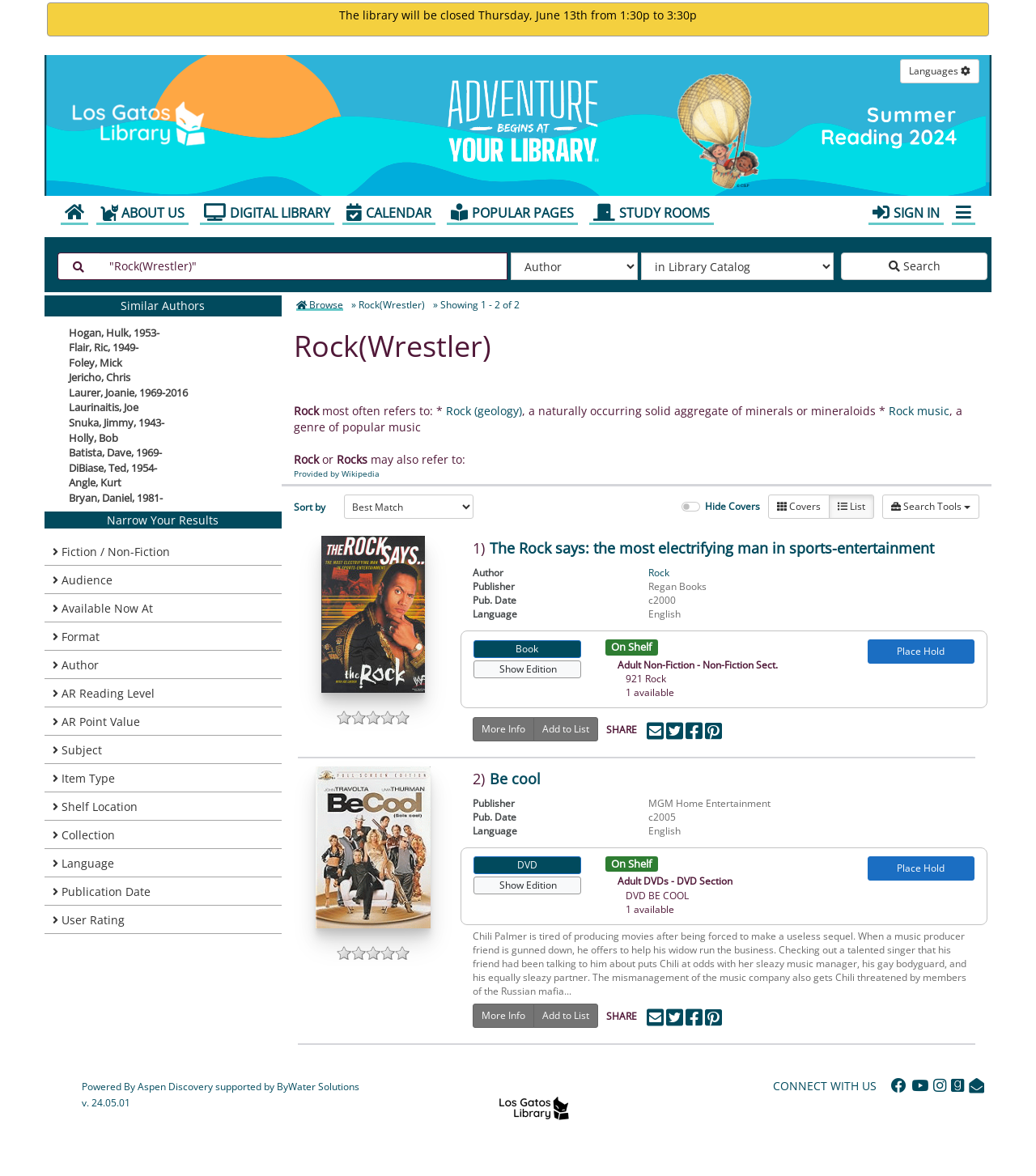Identify the bounding box coordinates of the clickable region necessary to fulfill the following instruction: "Search for Rock(Wrestler)". The bounding box coordinates should be four float numbers between 0 and 1, i.e., [left, top, right, bottom].

[0.096, 0.214, 0.49, 0.238]